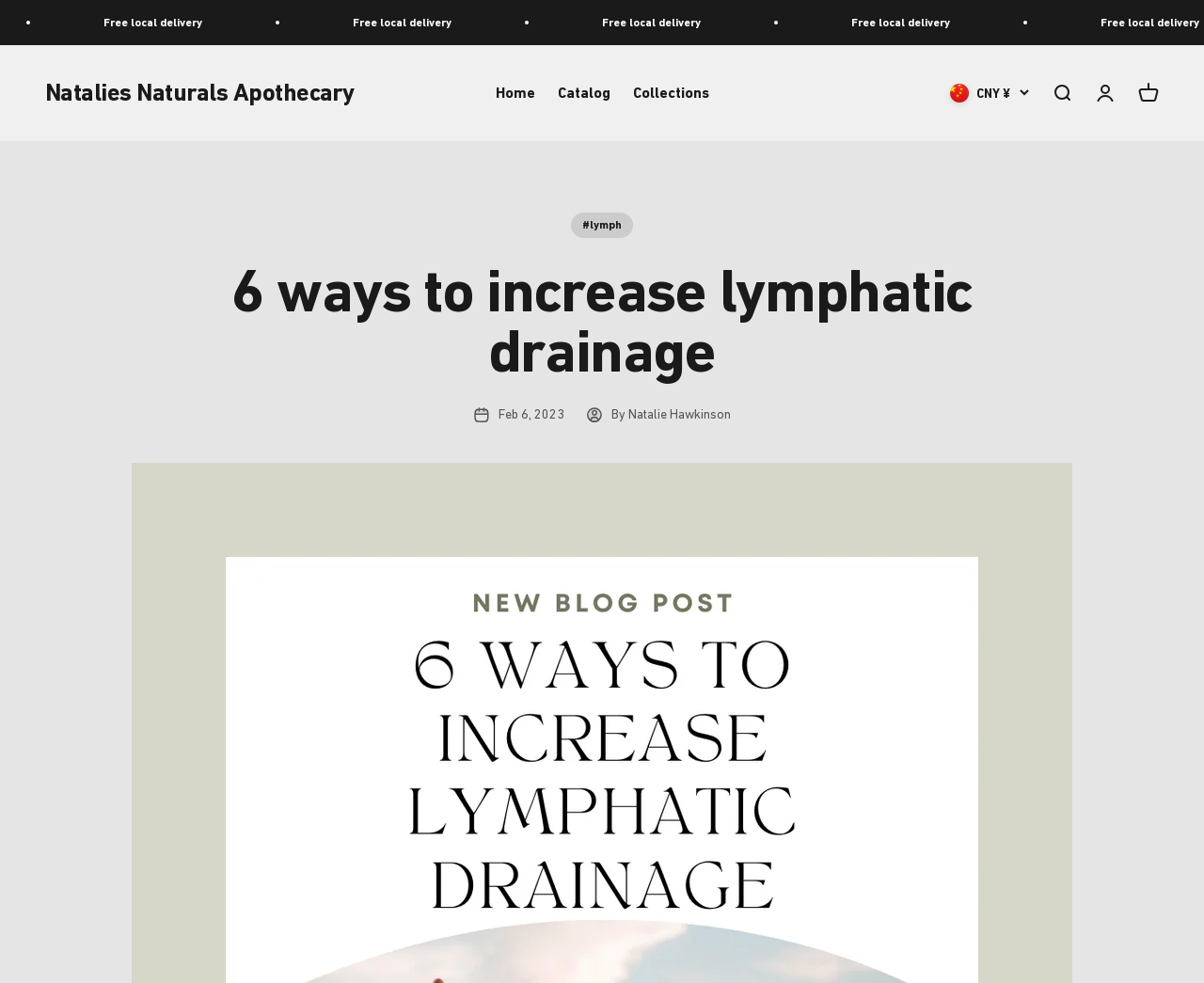Based on the element description "#lymph", predict the bounding box coordinates of the UI element.

[0.474, 0.216, 0.526, 0.242]